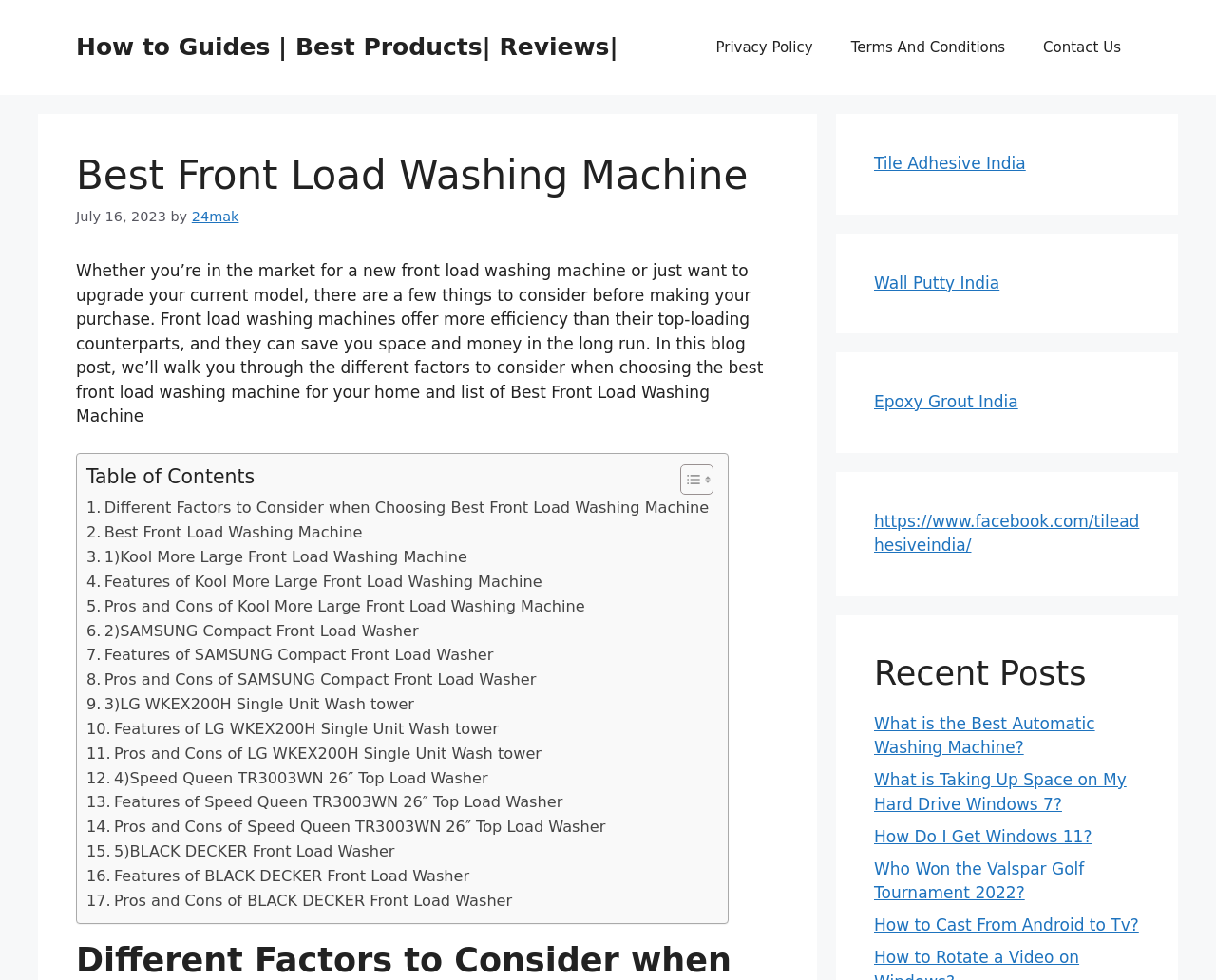Specify the bounding box coordinates of the region I need to click to perform the following instruction: "Click on the 'How to Guides | Best Products| Reviews|' link". The coordinates must be four float numbers in the range of 0 to 1, i.e., [left, top, right, bottom].

[0.062, 0.034, 0.508, 0.062]